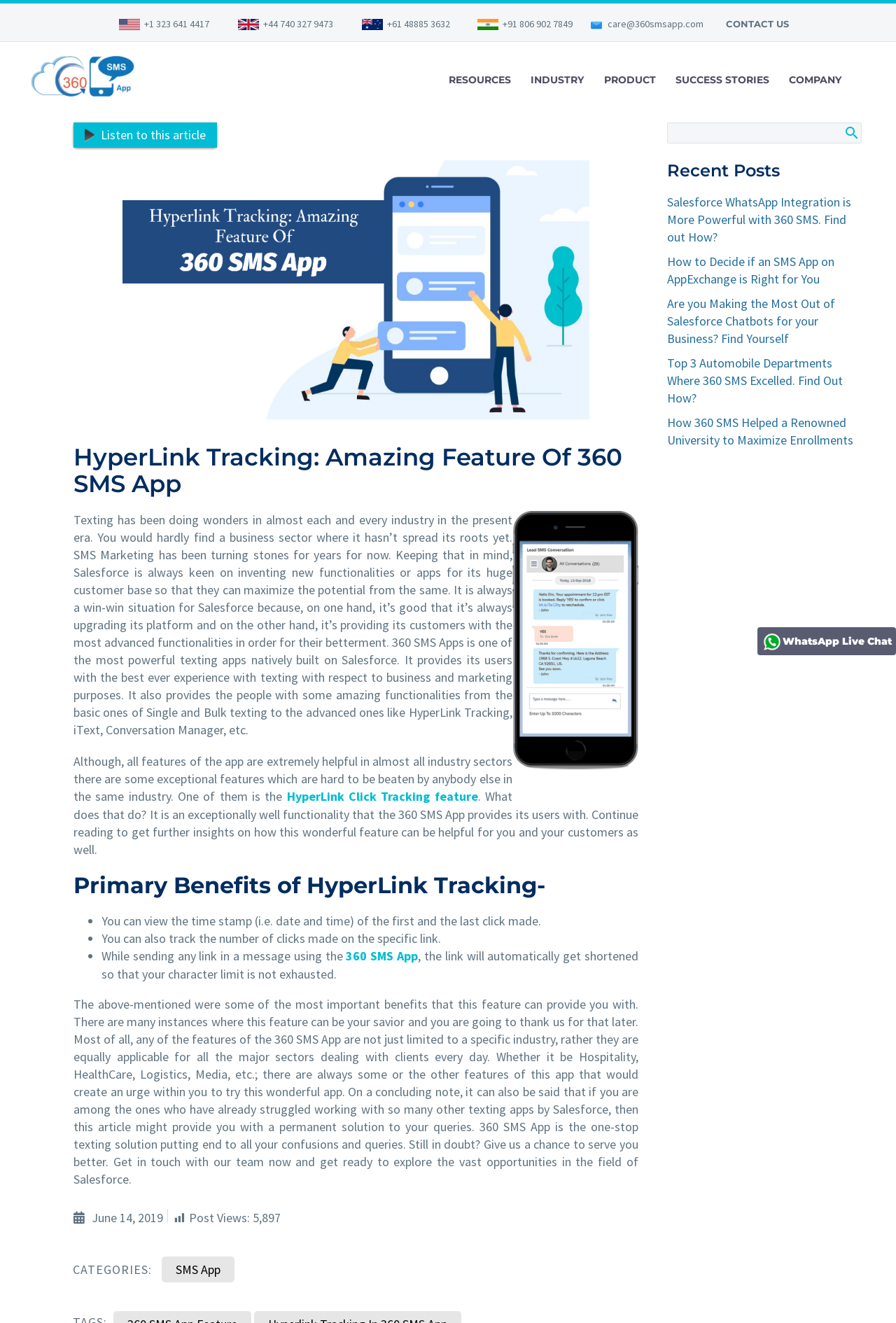Determine and generate the text content of the webpage's headline.

HyperLink Tracking: Amazing Feature Of 360 SMS App